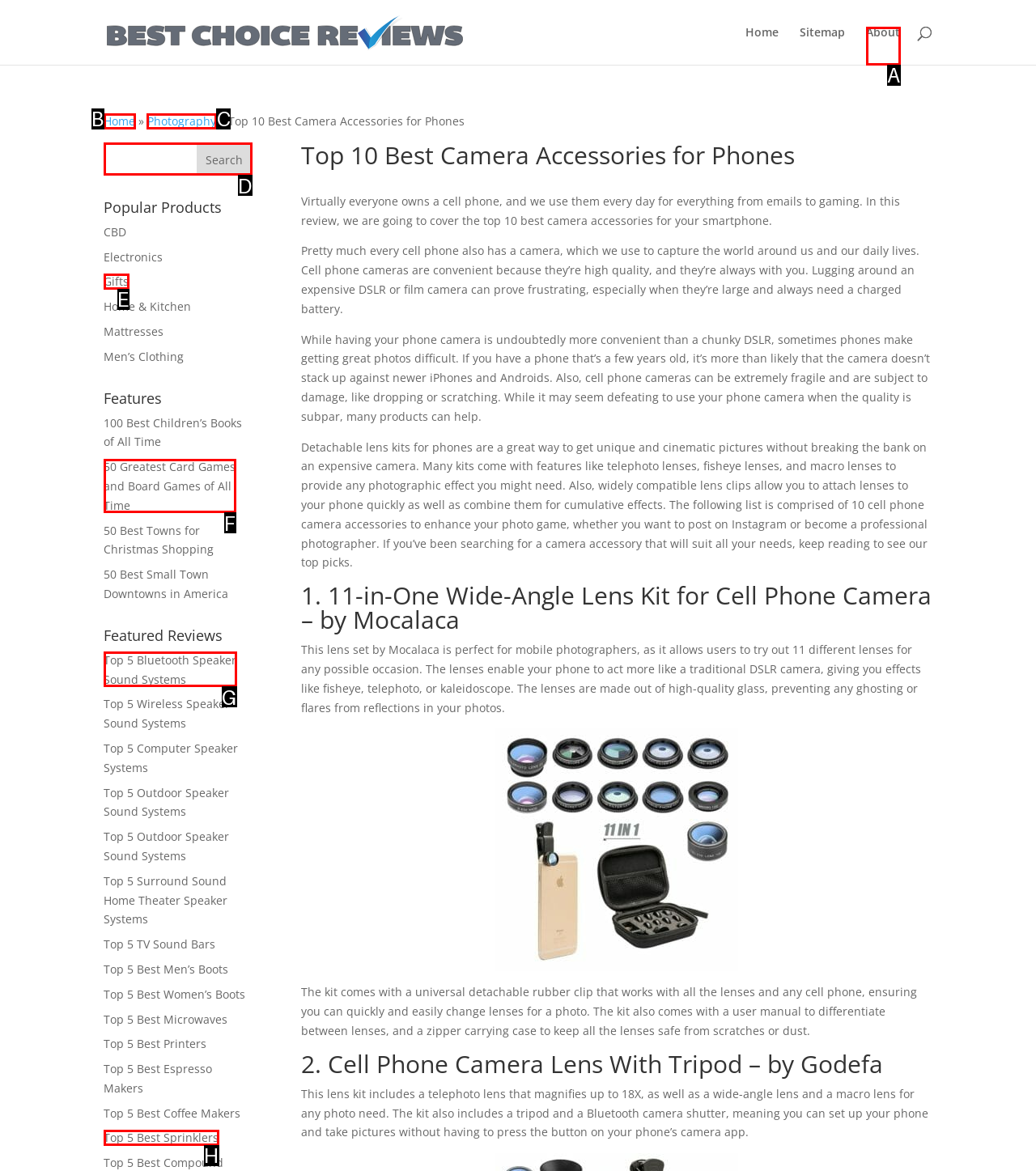To complete the task: Click on the 'Photography' link, select the appropriate UI element to click. Respond with the letter of the correct option from the given choices.

C